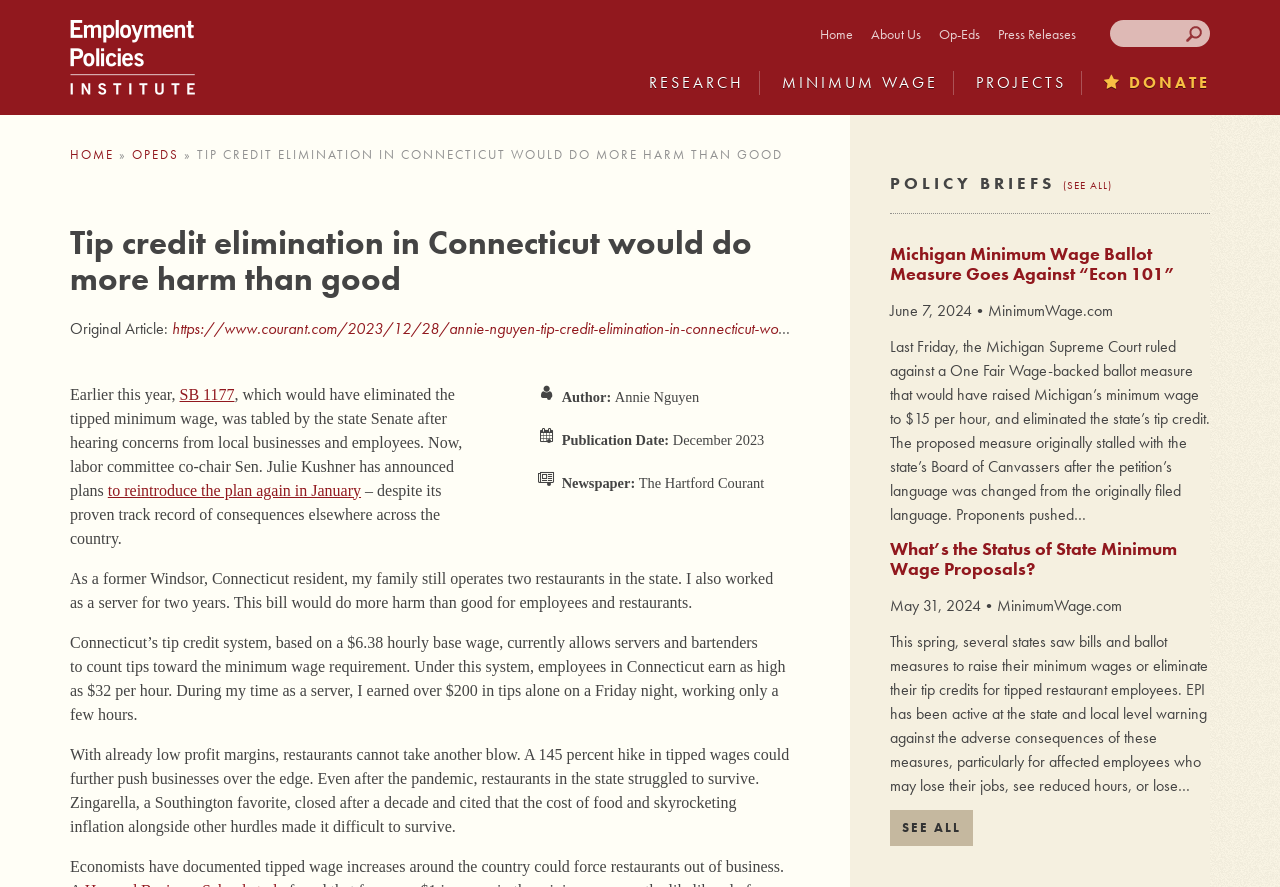Can you find the bounding box coordinates for the element to click on to achieve the instruction: "View all policy briefs"?

[0.83, 0.201, 0.869, 0.216]